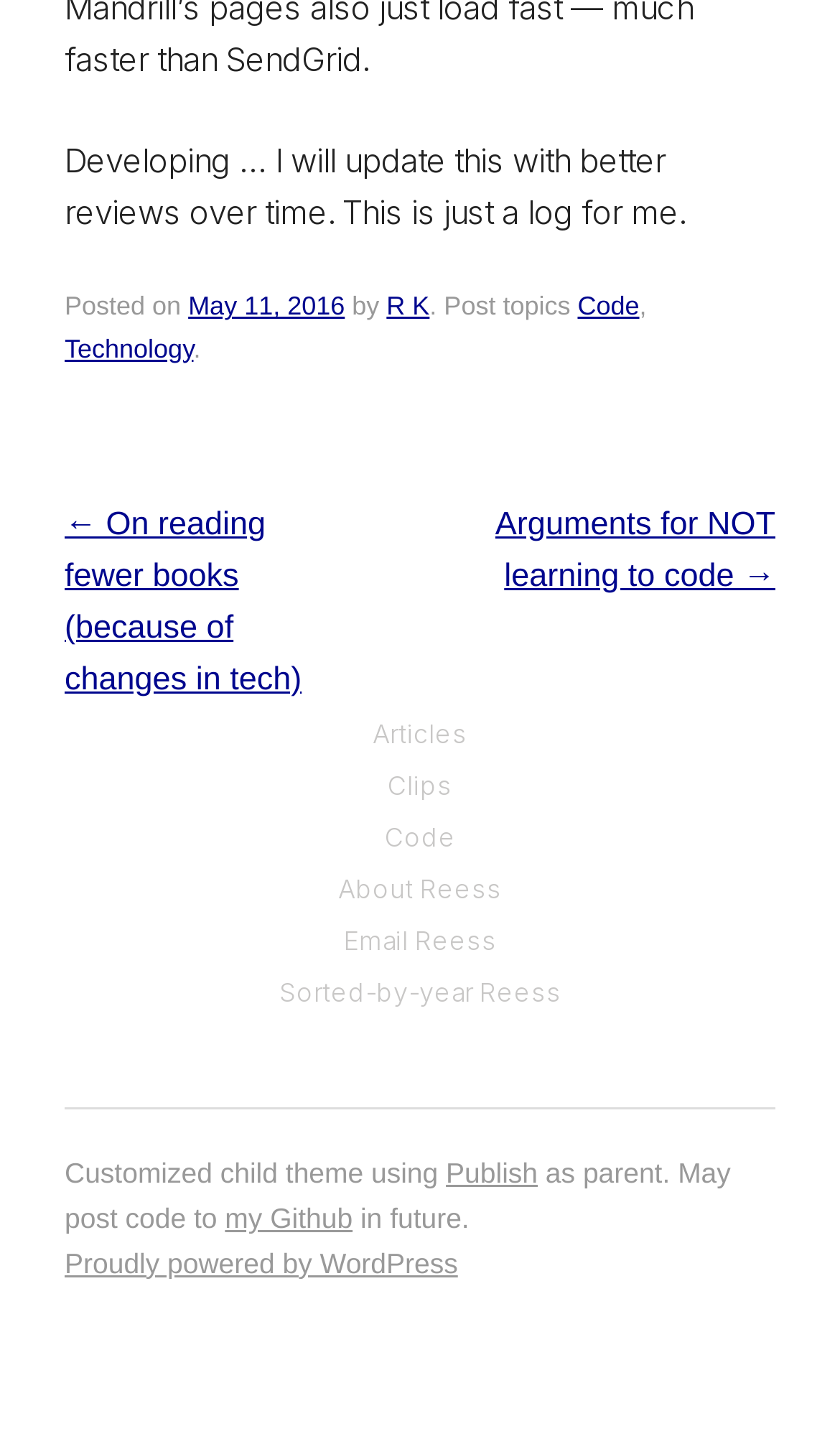What is the theme of the website based on?
Using the visual information from the image, give a one-word or short-phrase answer.

Publish